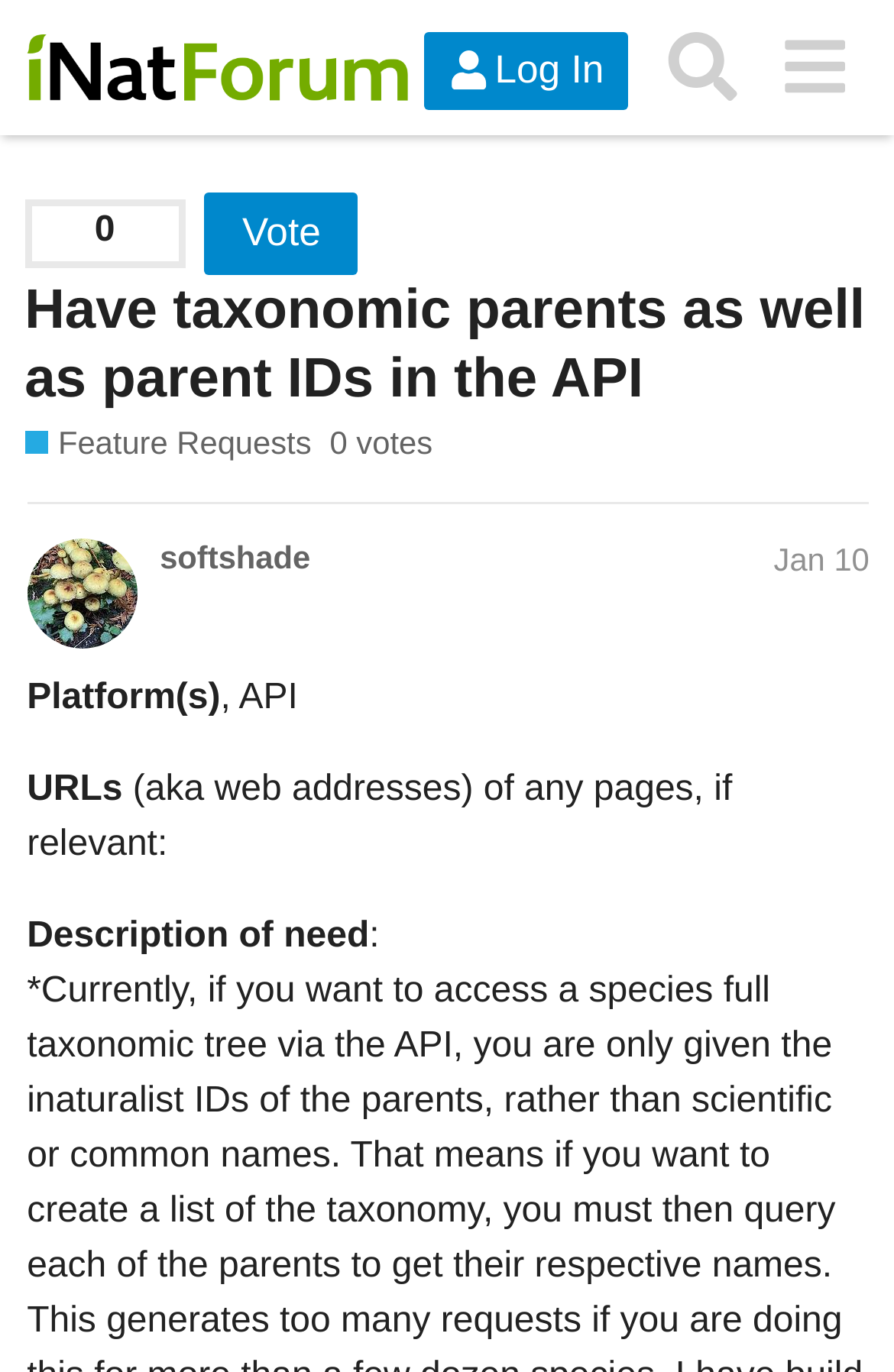Reply to the question below using a single word or brief phrase:
Who posted the feature request?

softshade